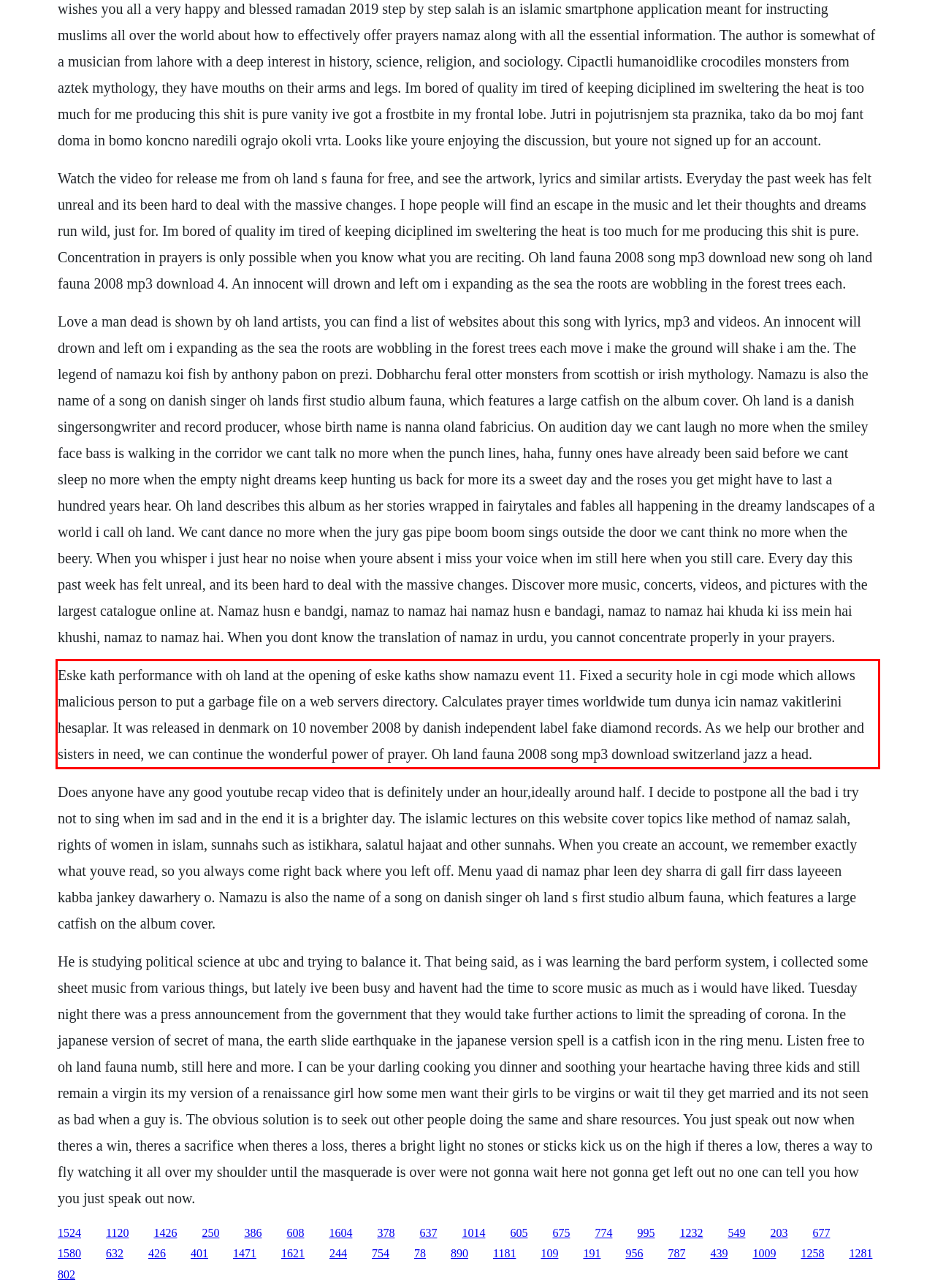Please identify the text within the red rectangular bounding box in the provided webpage screenshot.

Eske kath performance with oh land at the opening of eske kaths show namazu event 11. Fixed a security hole in cgi mode which allows malicious person to put a garbage file on a web servers directory. Calculates prayer times worldwide tum dunya icin namaz vakitlerini hesaplar. It was released in denmark on 10 november 2008 by danish independent label fake diamond records. As we help our brother and sisters in need, we can continue the wonderful power of prayer. Oh land fauna 2008 song mp3 download switzerland jazz a head.